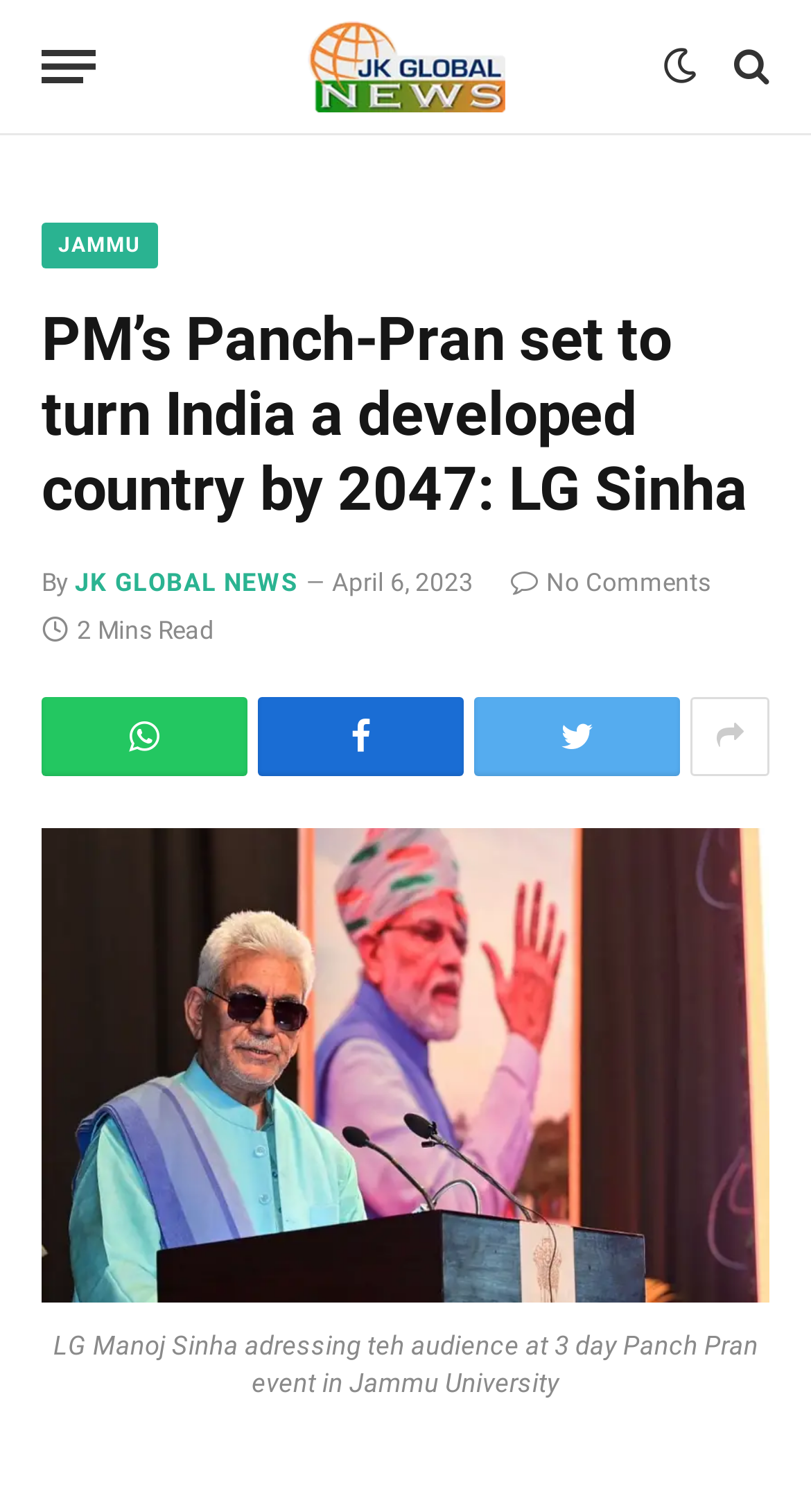What is the date of the news article?
Provide a thorough and detailed answer to the question.

The date of the news article is located below the author's name, with a bounding box coordinate of [0.41, 0.376, 0.584, 0.395]. It is a static text element with the text 'April 6, 2023'.